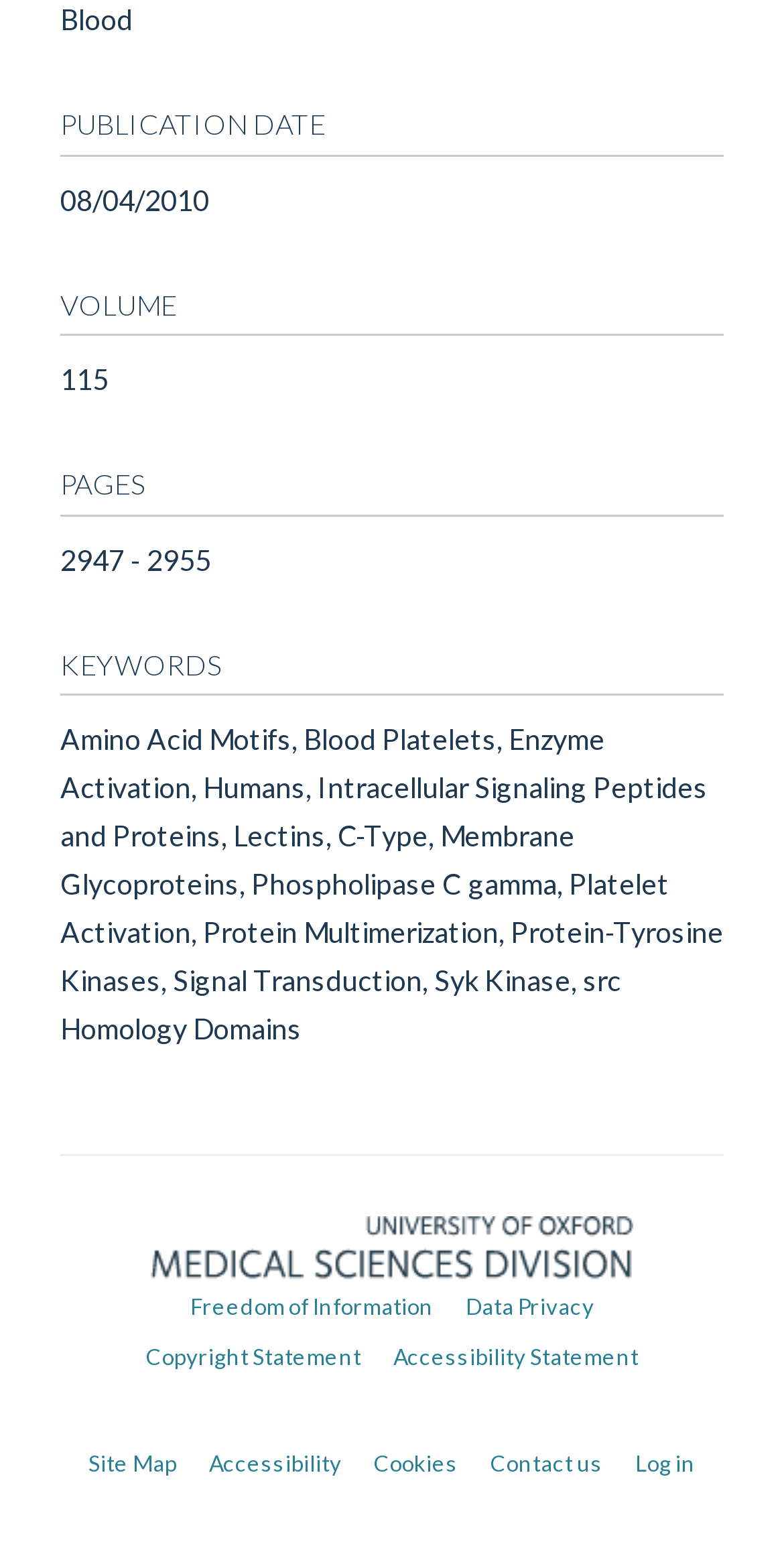Locate the bounding box of the UI element described in the following text: "Freedom of Information".

[0.242, 0.837, 0.553, 0.854]